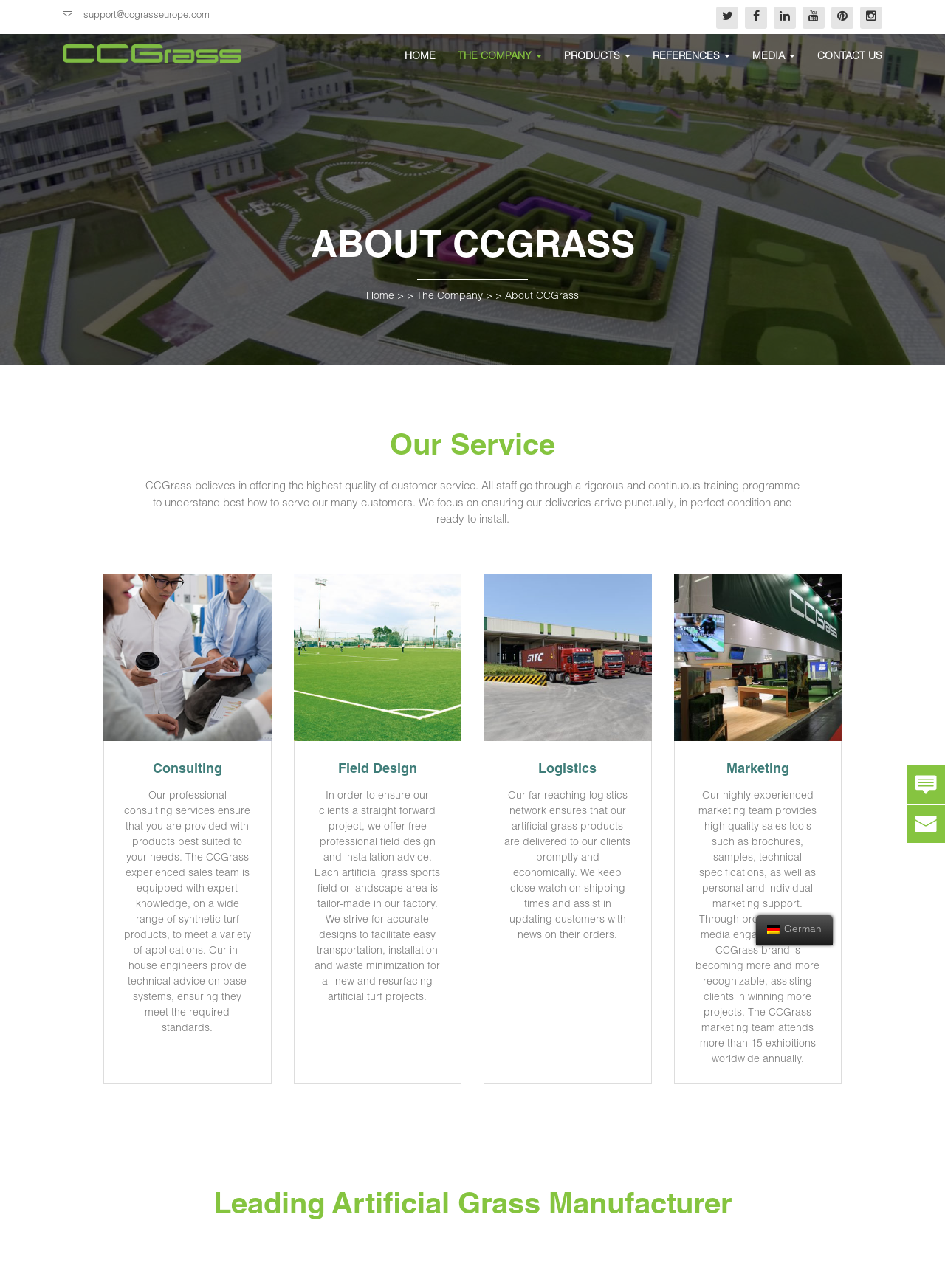Indicate the bounding box coordinates of the clickable region to achieve the following instruction: "Contact CCGrass via email."

[0.959, 0.635, 1.0, 0.644]